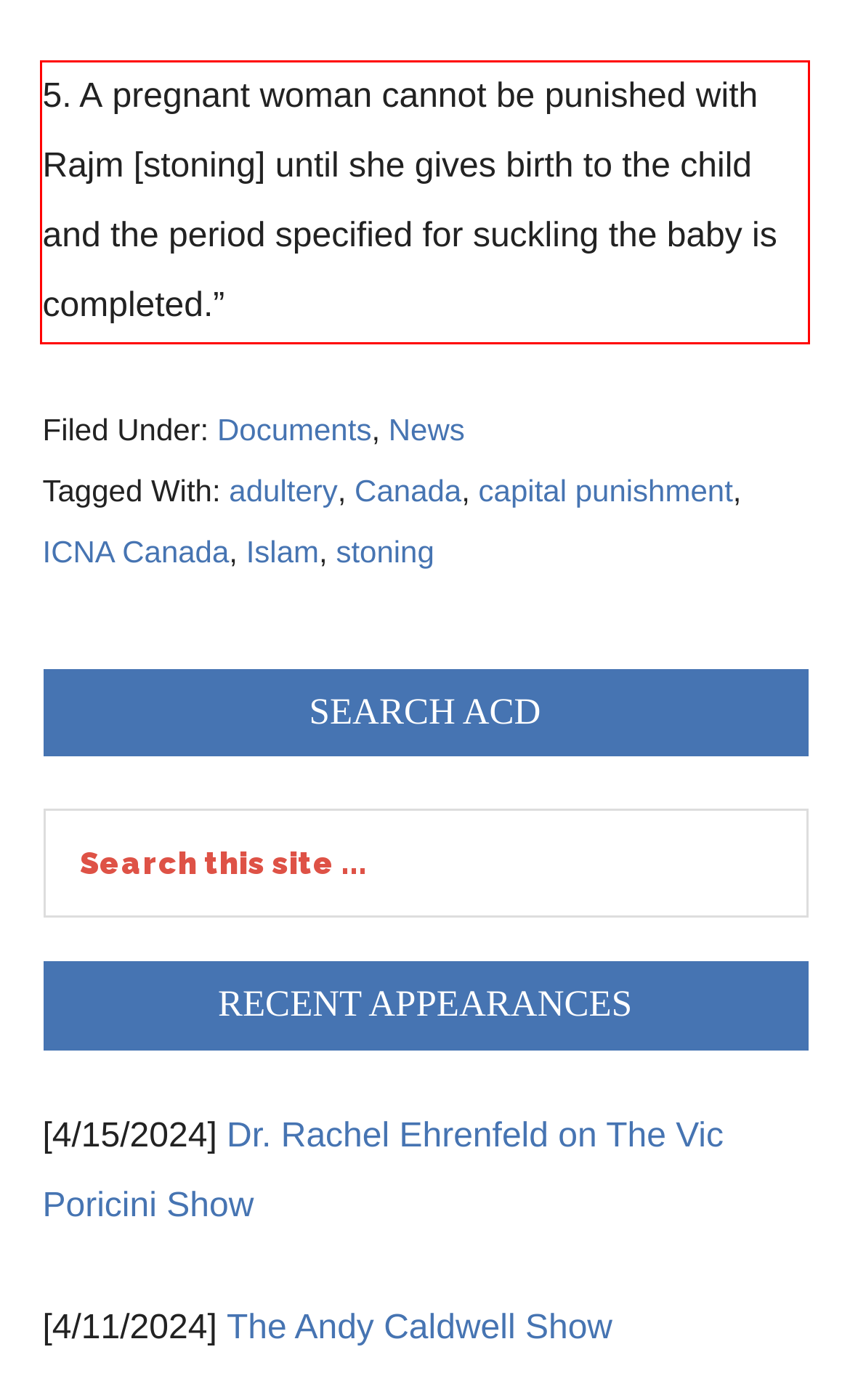Please examine the webpage screenshot containing a red bounding box and use OCR to recognize and output the text inside the red bounding box.

5. A pregnant woman cannot be punished with Rajm [stoning] until she gives birth to the child and the period specified for suckling the baby is completed.”